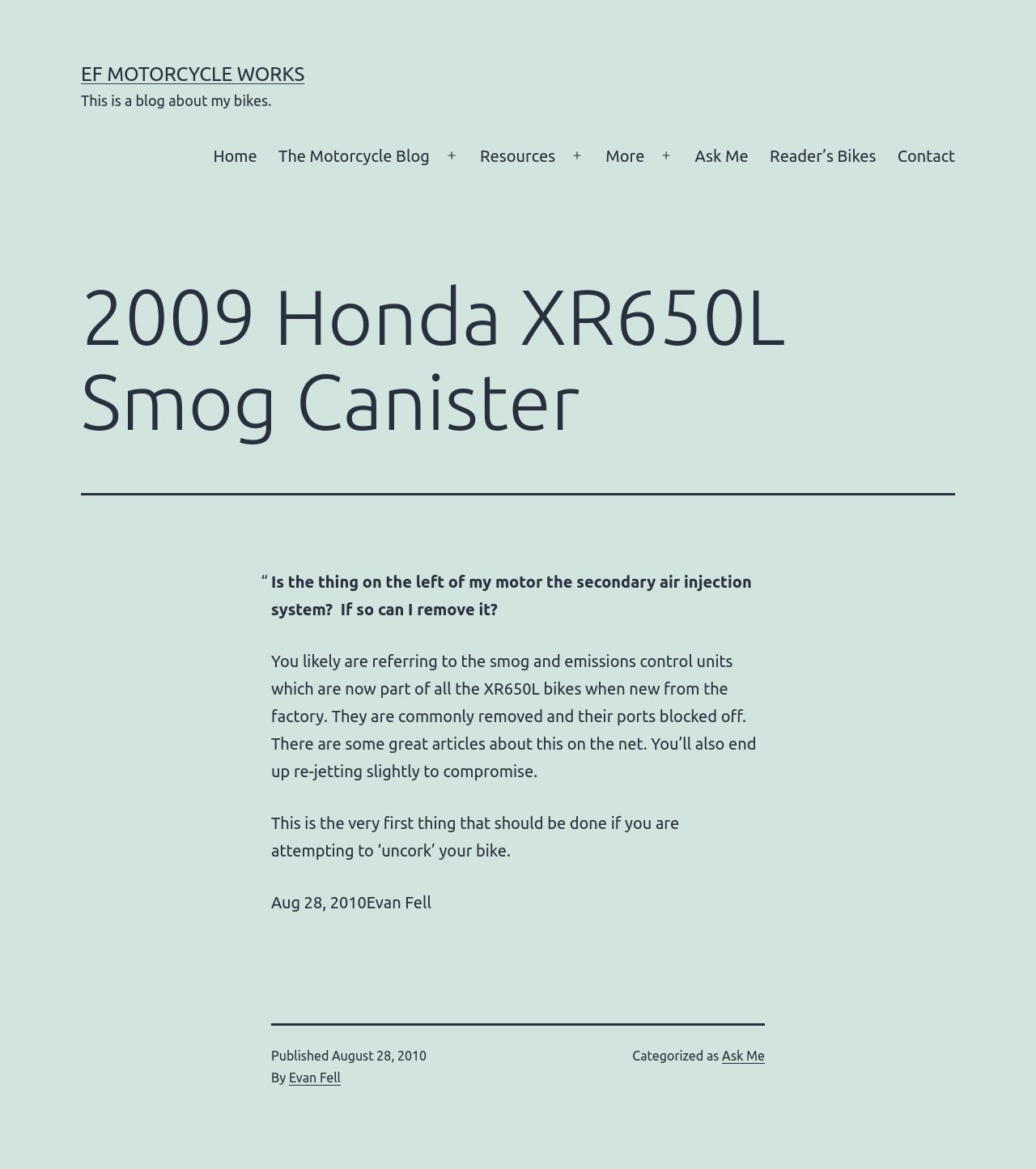Show the bounding box coordinates for the HTML element described as: "More".

[0.574, 0.116, 0.632, 0.151]